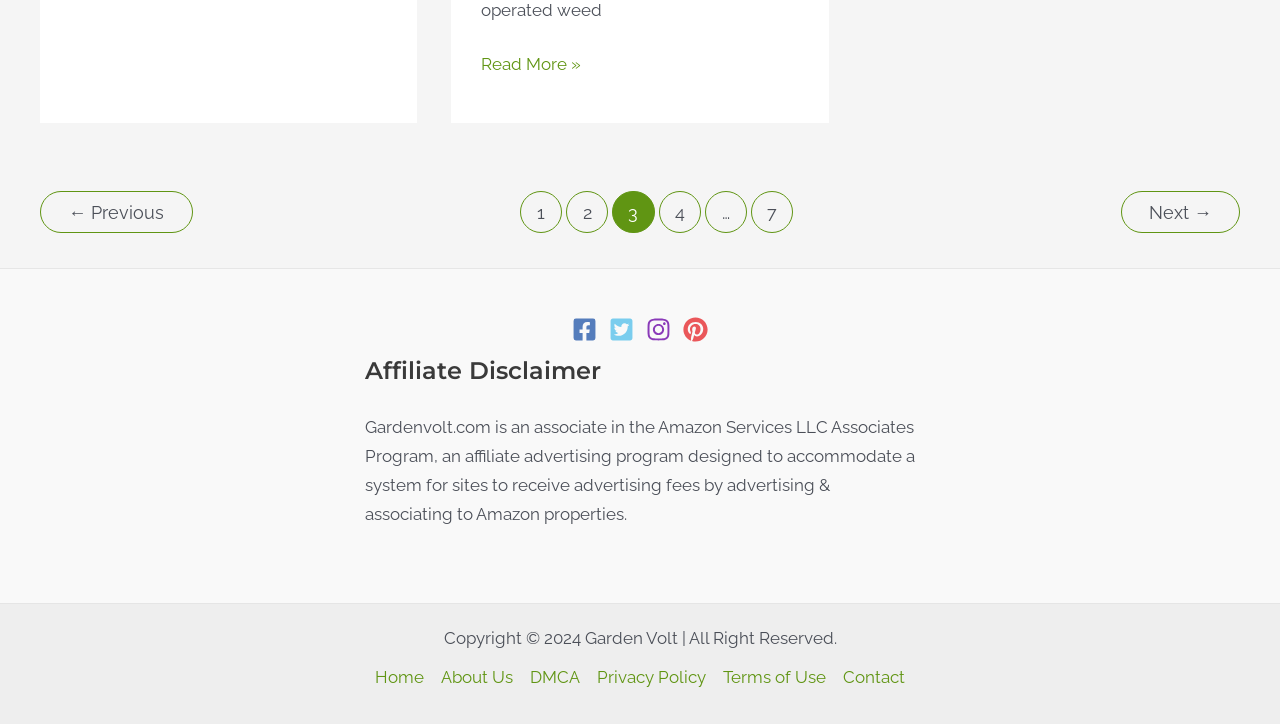Identify the bounding box of the HTML element described here: "Terms of Use". Provide the coordinates as four float numbers between 0 and 1: [left, top, right, bottom].

[0.558, 0.916, 0.652, 0.956]